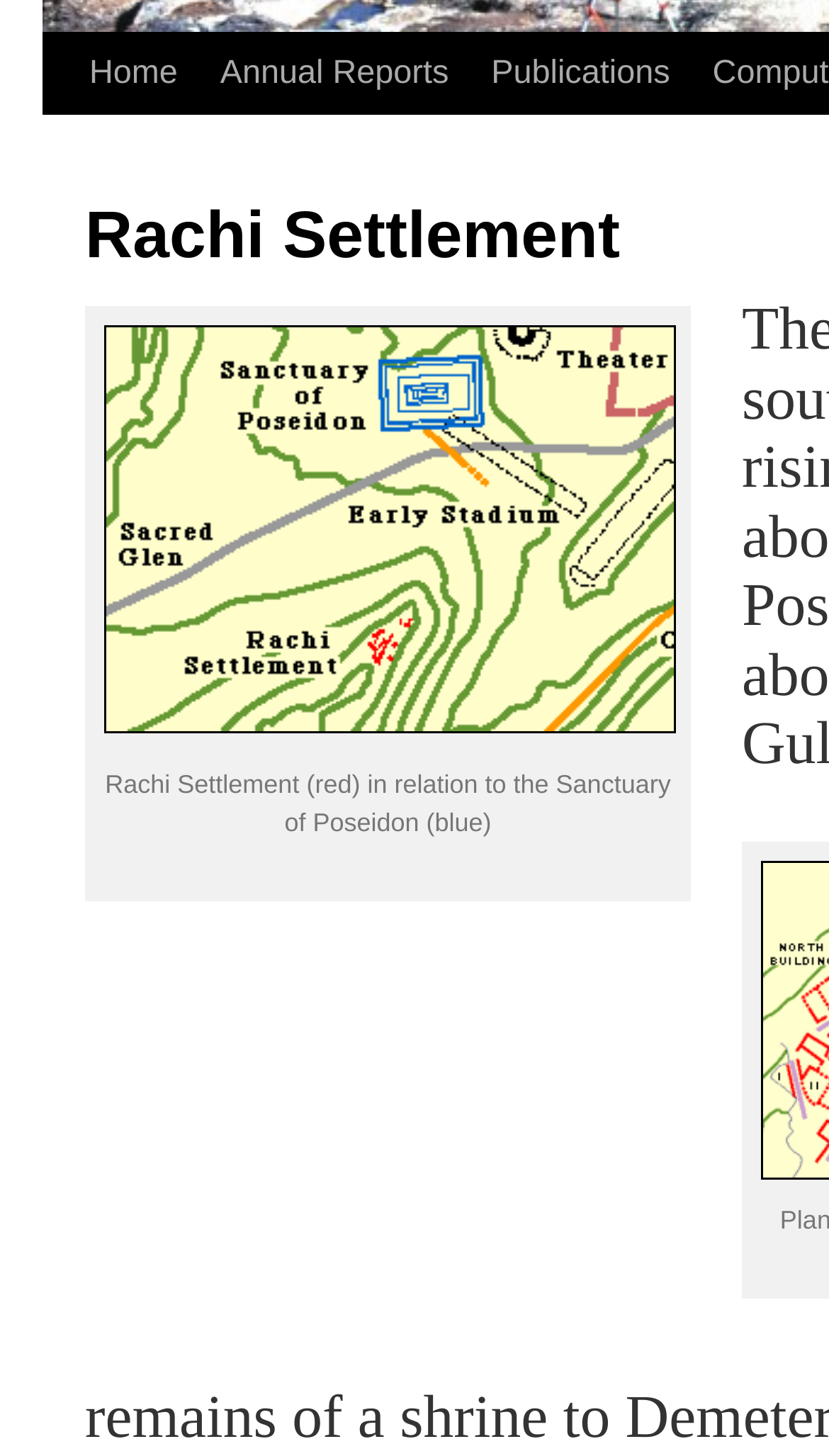Provide the bounding box coordinates for the UI element that is described by this text: "Publications". The coordinates should be in the form of four float numbers between 0 and 1: [left, top, right, bottom].

[0.503, 0.023, 0.734, 0.079]